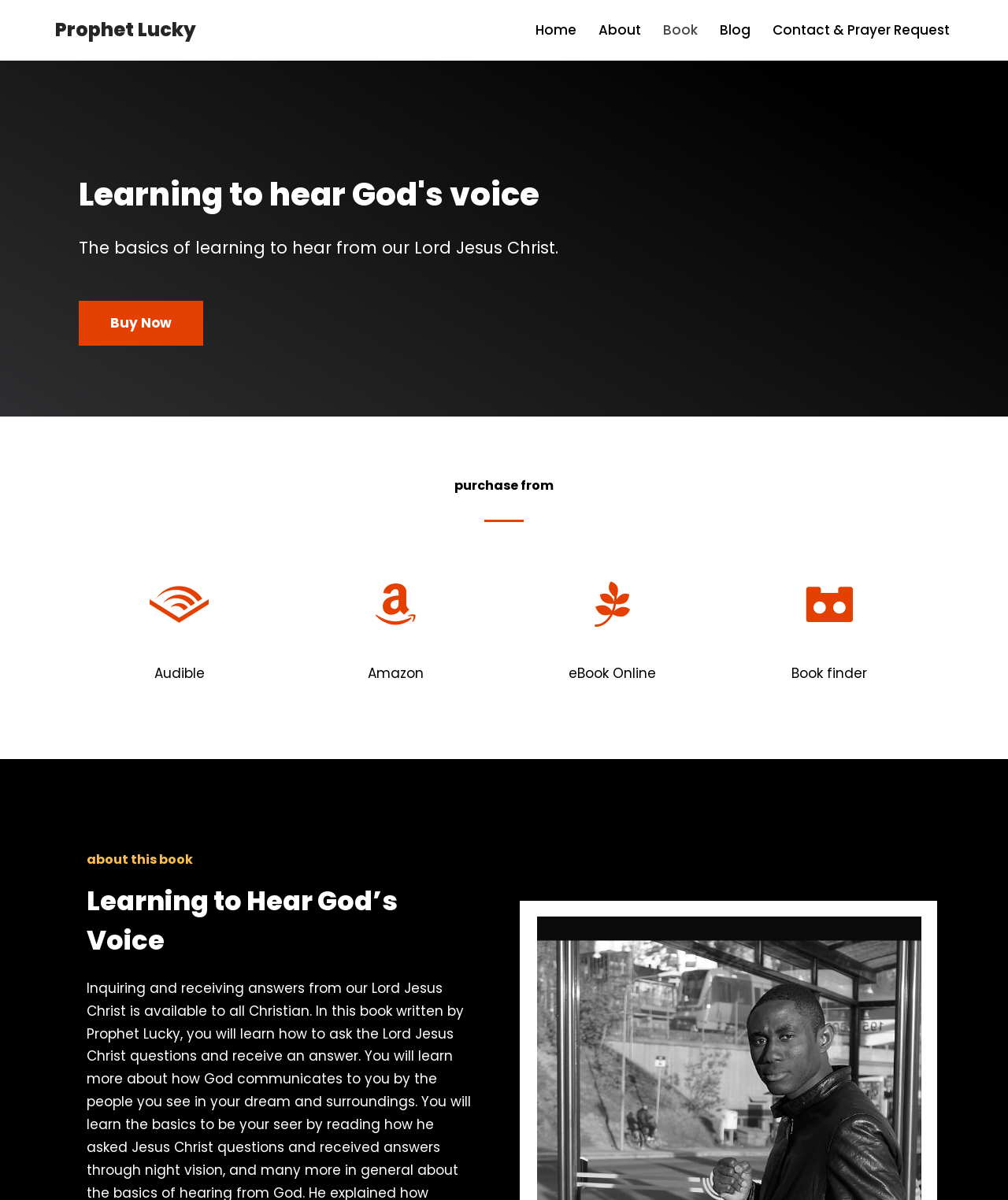Articulate a detailed summary of the webpage's content and design.

This webpage is about a book titled "Learning to hear God's voice" by Prophet Lucky. At the top left, there is a link to skip to the content. Next to it, on the top center, is a link to the author's name, "Prophet Lucky The One & Only Prophet". On the top right, there is a primary navigation menu with five links: "Home", "About", "Book", "Blog", and "Contact & Prayer Request".

Below the navigation menu, there is a heading that displays the book title, "Learning to hear God's voice". Underneath the heading, there is a brief description of the book, "The basics of learning to hear from our Lord Jesus Christ." To the right of the description, there is a "Buy Now" link.

Further down, there are three columns of links and text. The first column has a link to purchase from Audible, the second column has a link to purchase from Amazon, and the third column has a link to purchase an eBook Online or find the book through a Book finder. Each column has a heading "purchase from" above the links.

At the bottom of the page, there are two headings, "about this book" and "Learning to Hear God’s Voice", which likely introduce a section about the book's content or author.